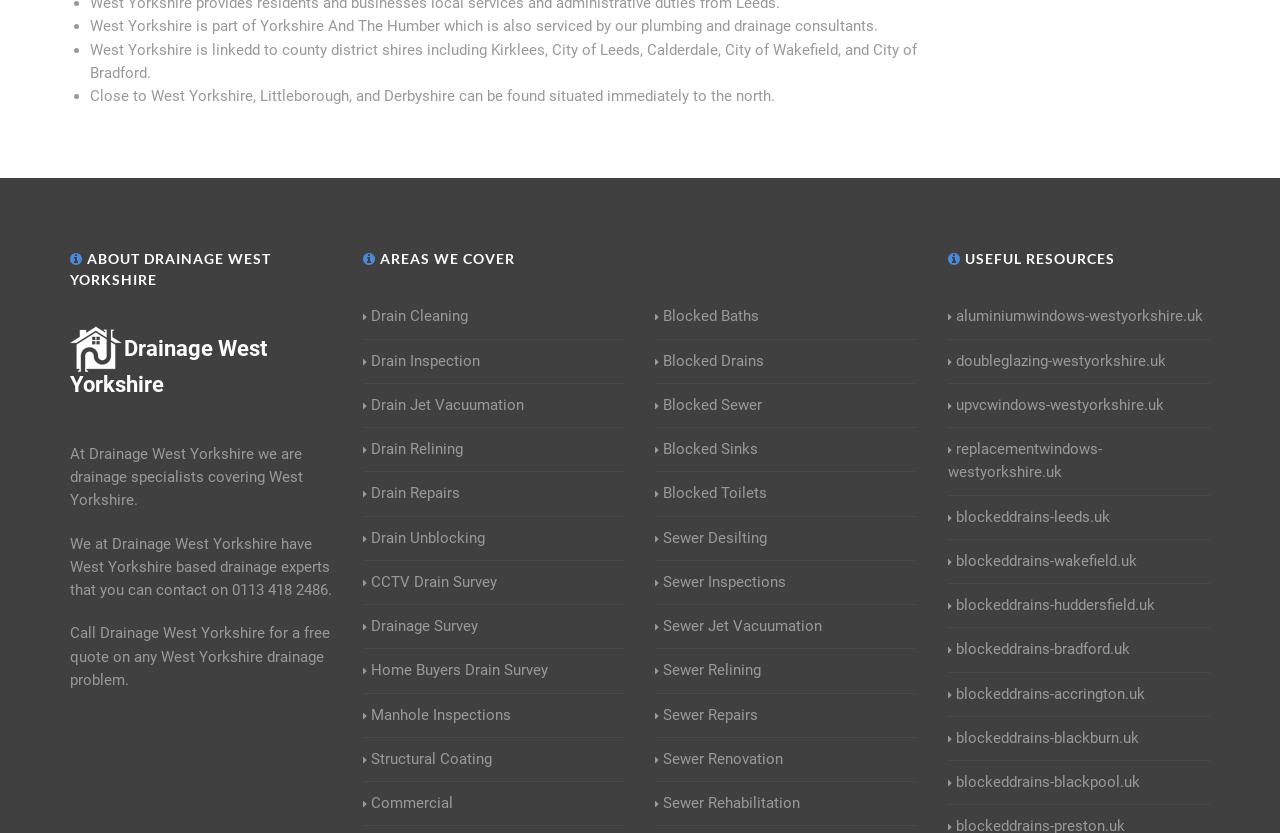Can you provide the bounding box coordinates for the element that should be clicked to implement the instruction: "Contact Drainage West Yorkshire for a free quote"?

[0.055, 0.75, 0.258, 0.827]